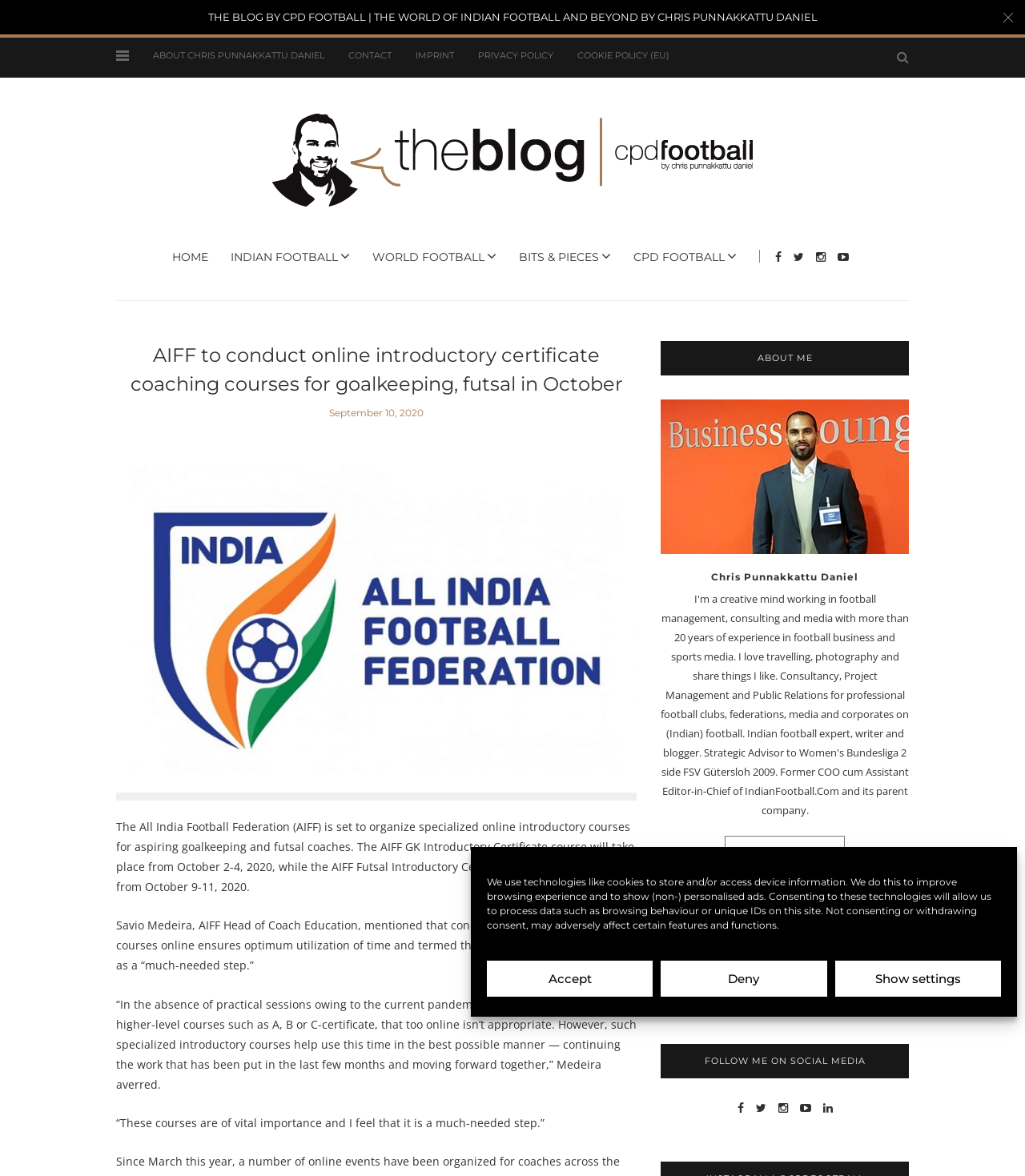Given the webpage screenshot and the description, determine the bounding box coordinates (top-left x, top-left y, bottom-right x, bottom-right y) that define the location of the UI element matching this description: World Football

[0.363, 0.212, 0.484, 0.225]